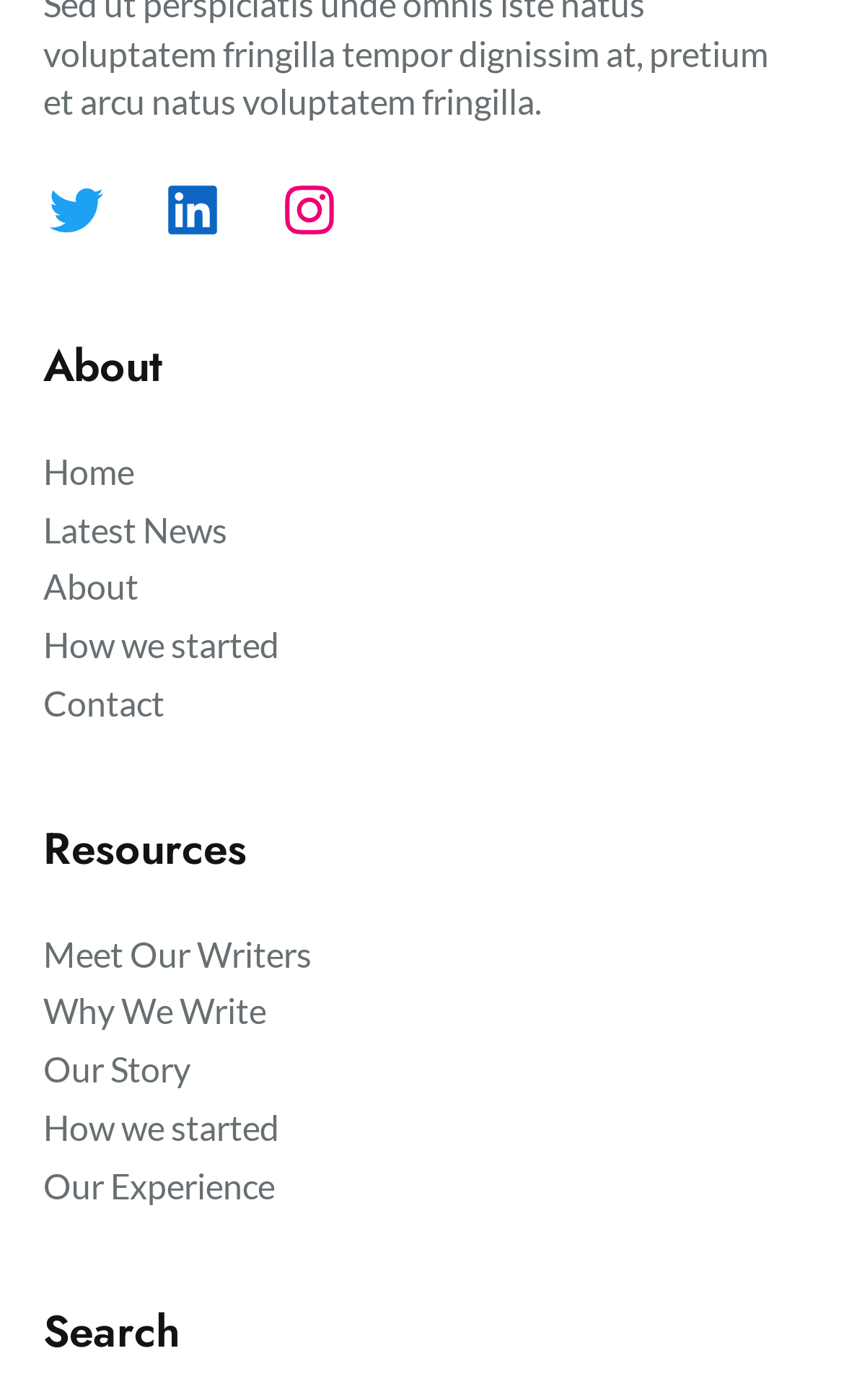What is the last link in the 'Resources' section?
Based on the screenshot, provide your answer in one word or phrase.

Our Experience